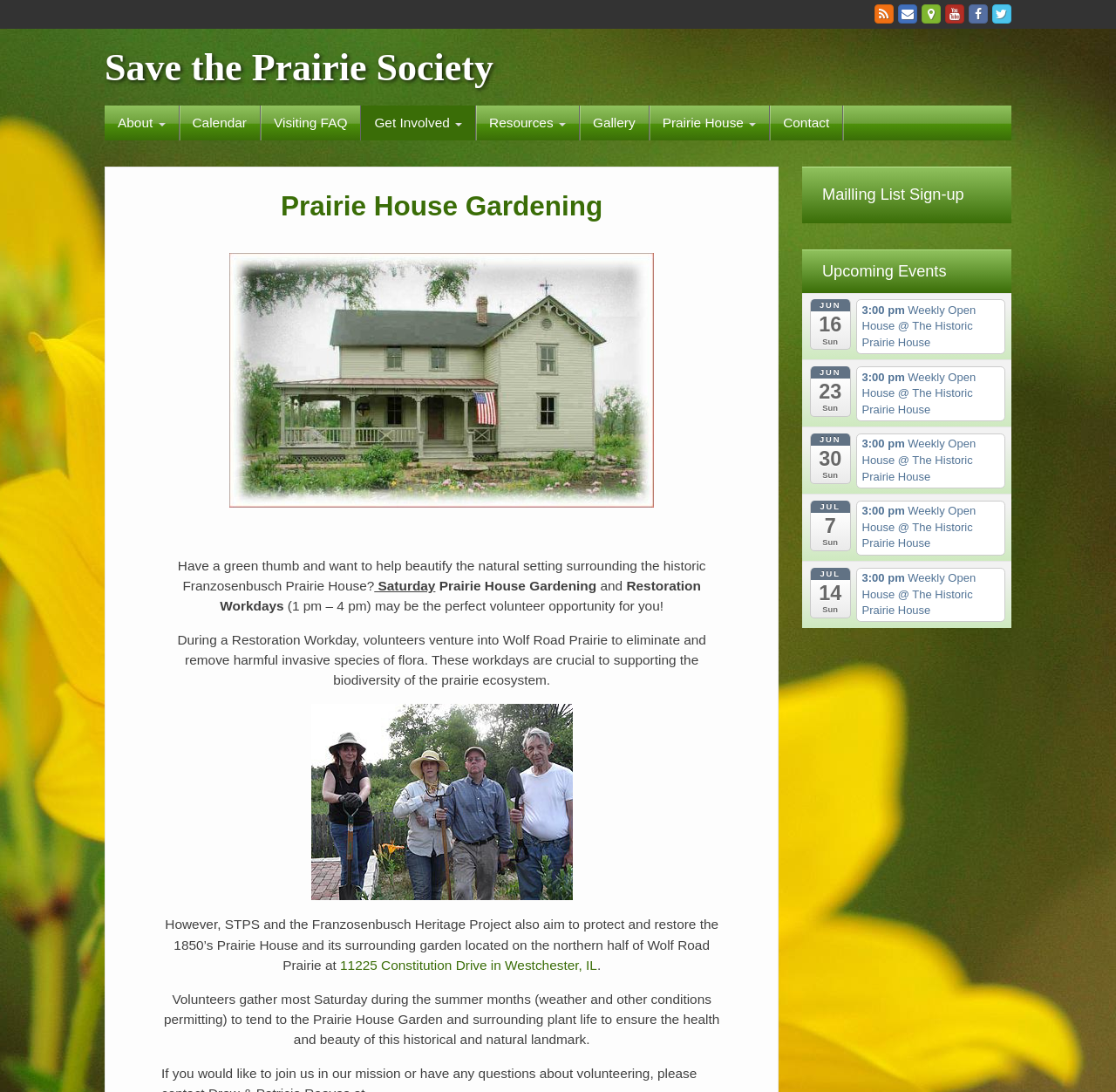Specify the bounding box coordinates of the element's region that should be clicked to achieve the following instruction: "Get involved with the Prairie House". The bounding box coordinates consist of four float numbers between 0 and 1, in the format [left, top, right, bottom].

[0.324, 0.097, 0.426, 0.129]